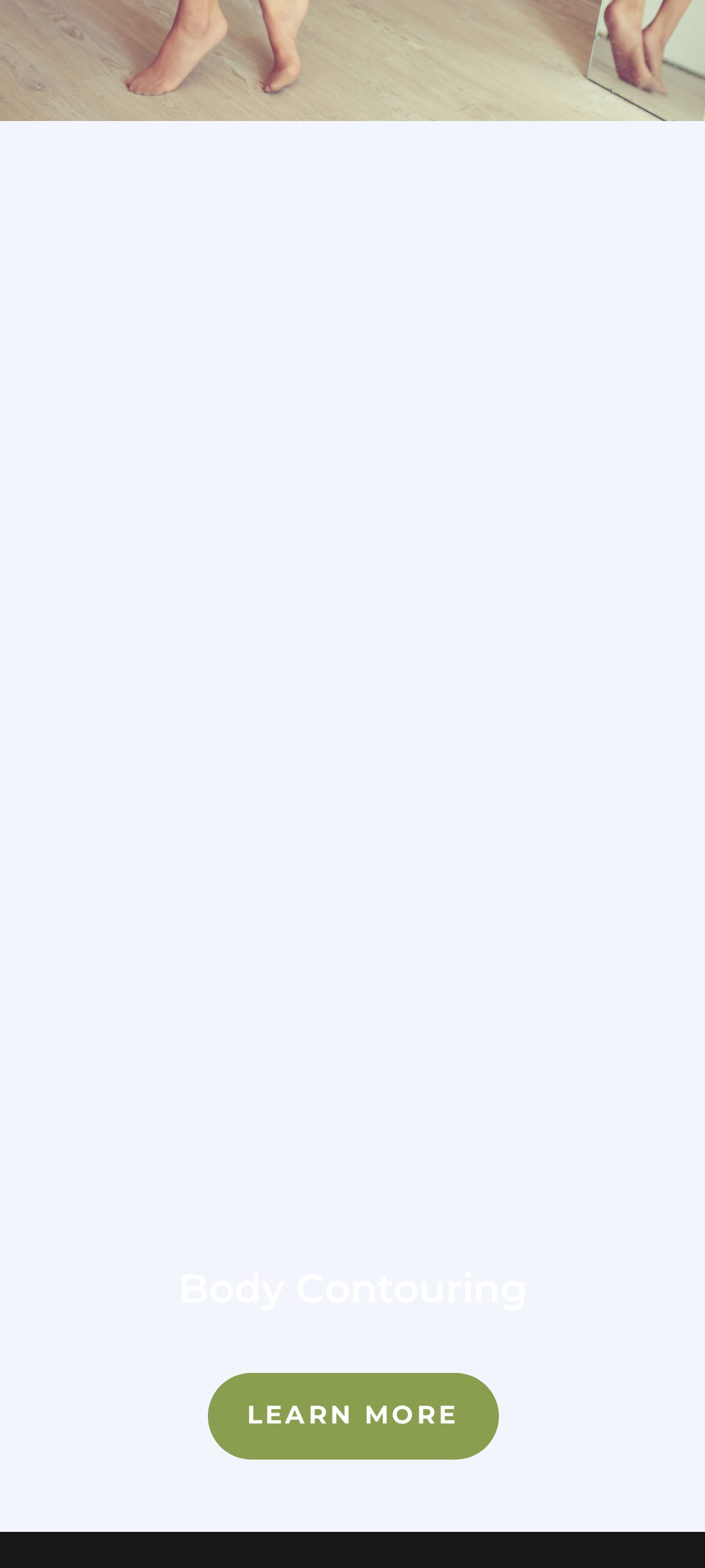How many rating options are available?
Using the image as a reference, answer the question in detail.

I counted the number of links with rating numbers, which are 1, 2, 3, 4, and 5, located at the top of the webpage.